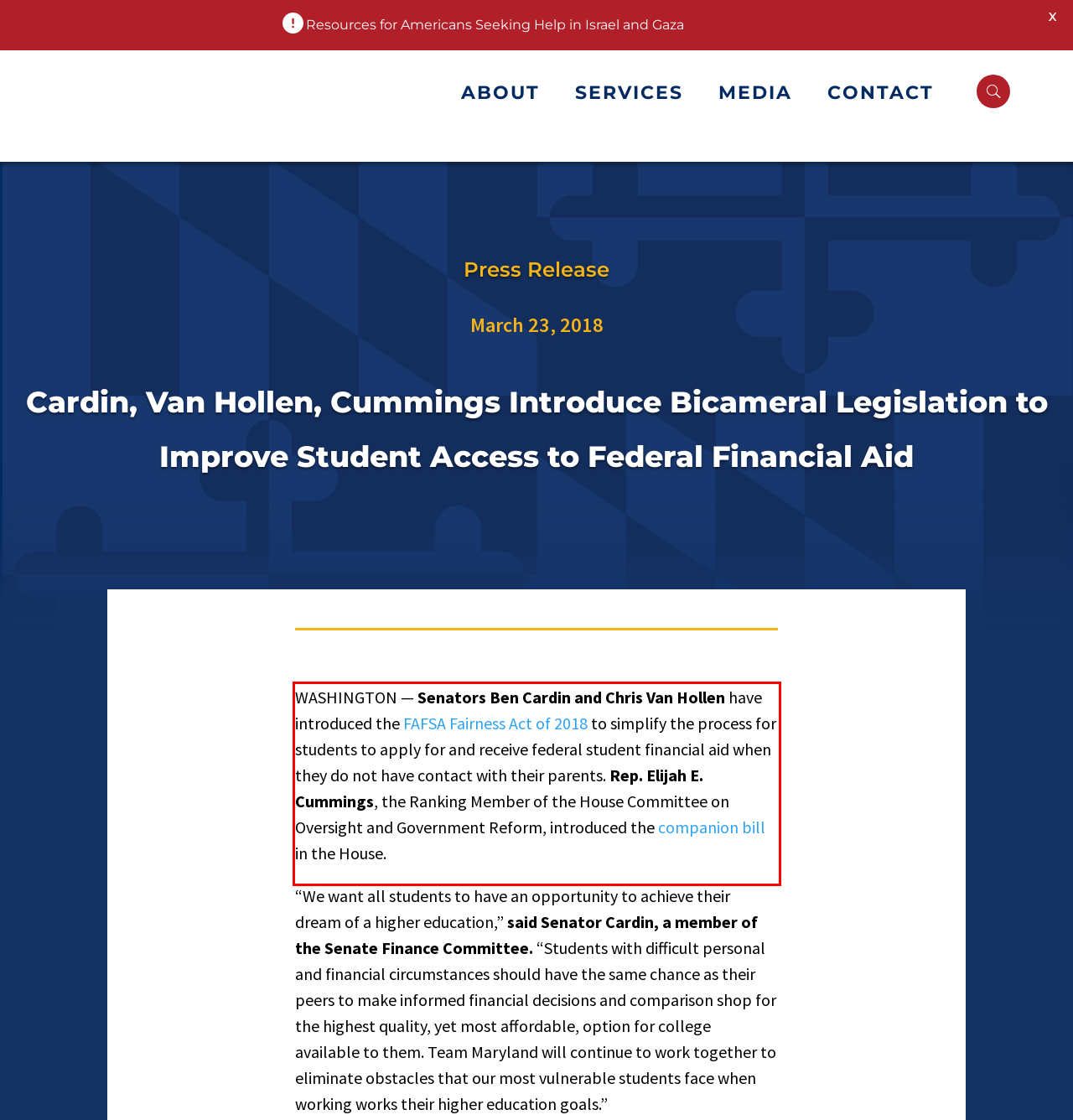There is a screenshot of a webpage with a red bounding box around a UI element. Please use OCR to extract the text within the red bounding box.

WASHINGTON — Senators Ben Cardin and Chris Van Hollen have introduced the FAFSA Fairness Act of 2018 to simplify the process for students to apply for and receive federal student financial aid when they do not have contact with their parents. Rep. Elijah E. Cummings, the Ranking Member of the House Committee on Oversight and Government Reform, introduced the companion bill in the House.